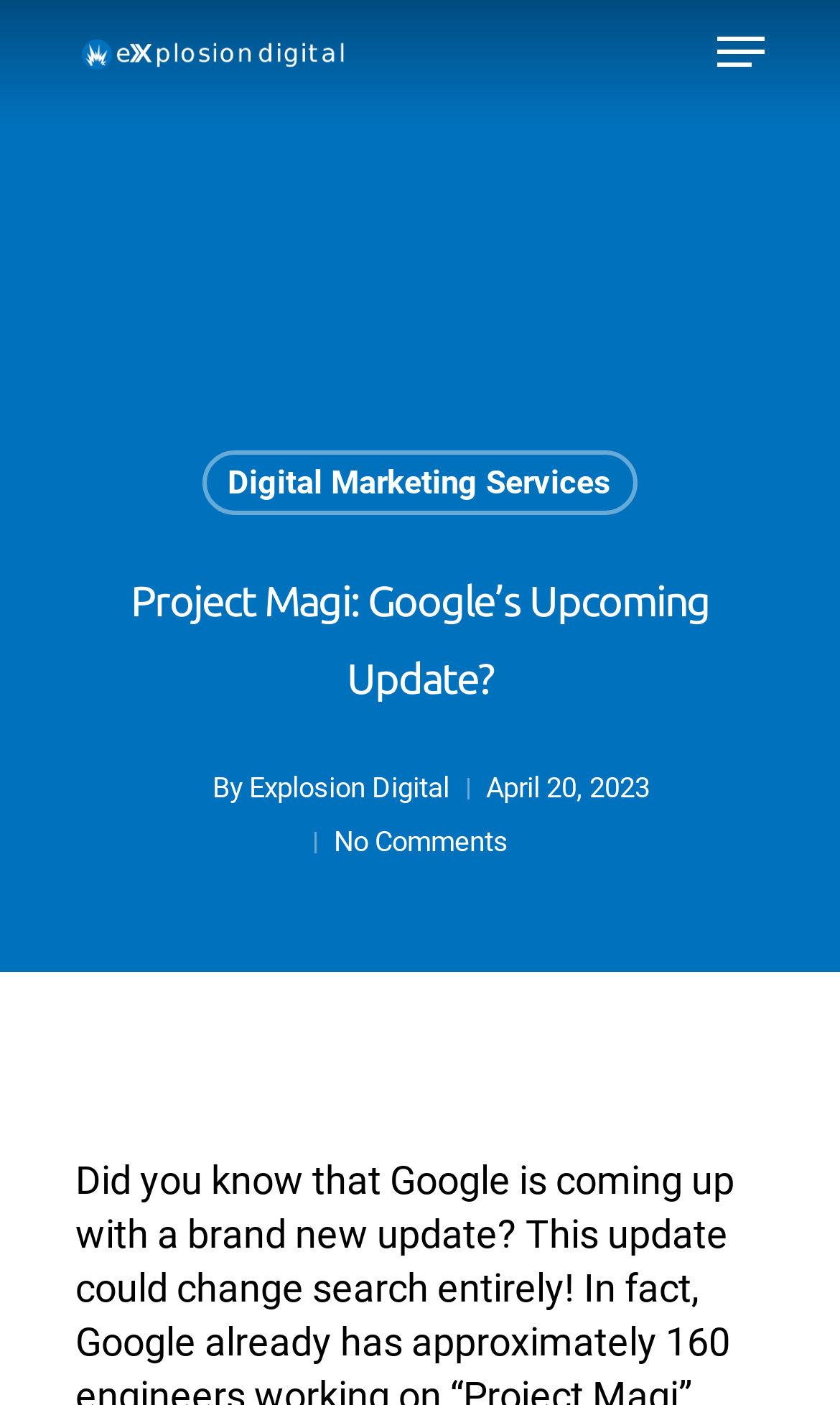Given the element description: "aria-label="Navigation Menu"", predict the bounding box coordinates of this UI element. The coordinates must be four float numbers between 0 and 1, given as [left, top, right, bottom].

[0.854, 0.021, 0.91, 0.052]